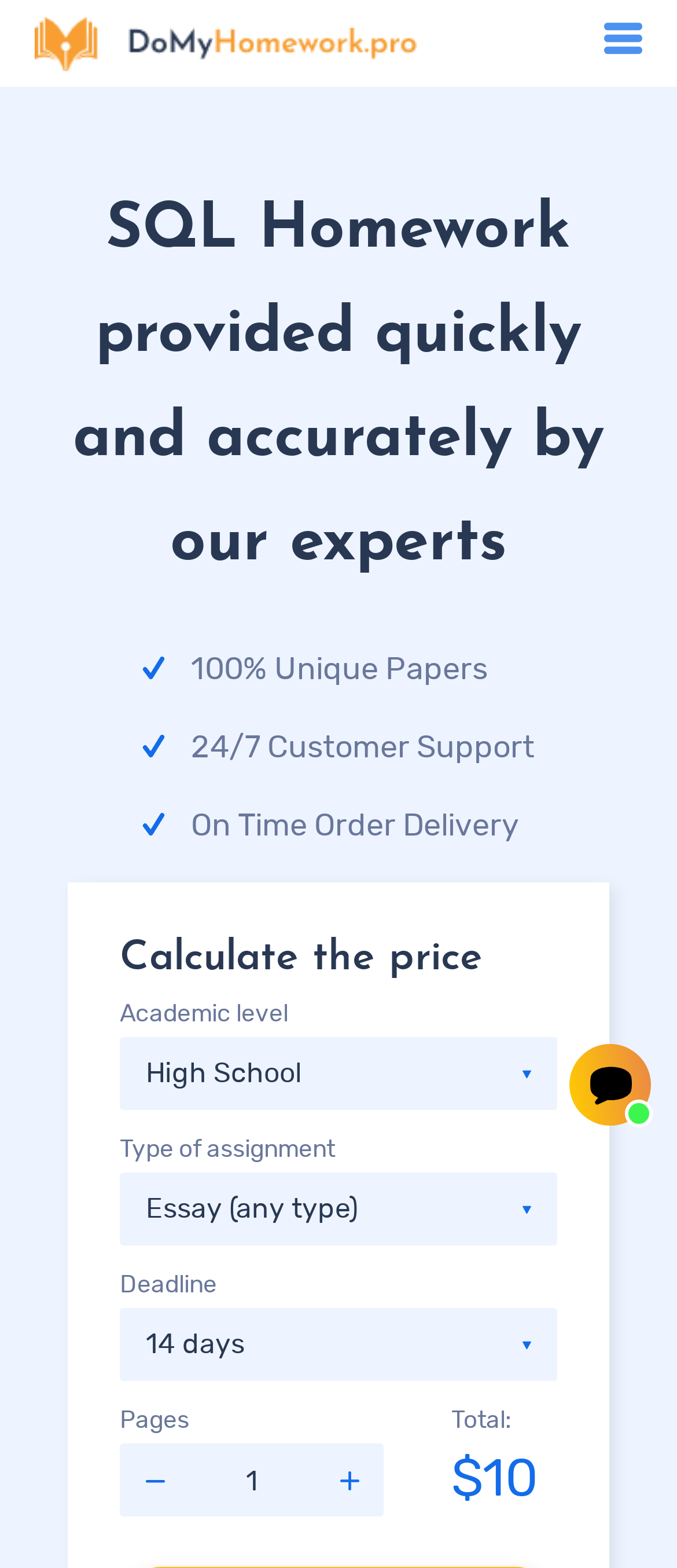Please answer the following question using a single word or phrase: What is the total cost of an assignment?

$10